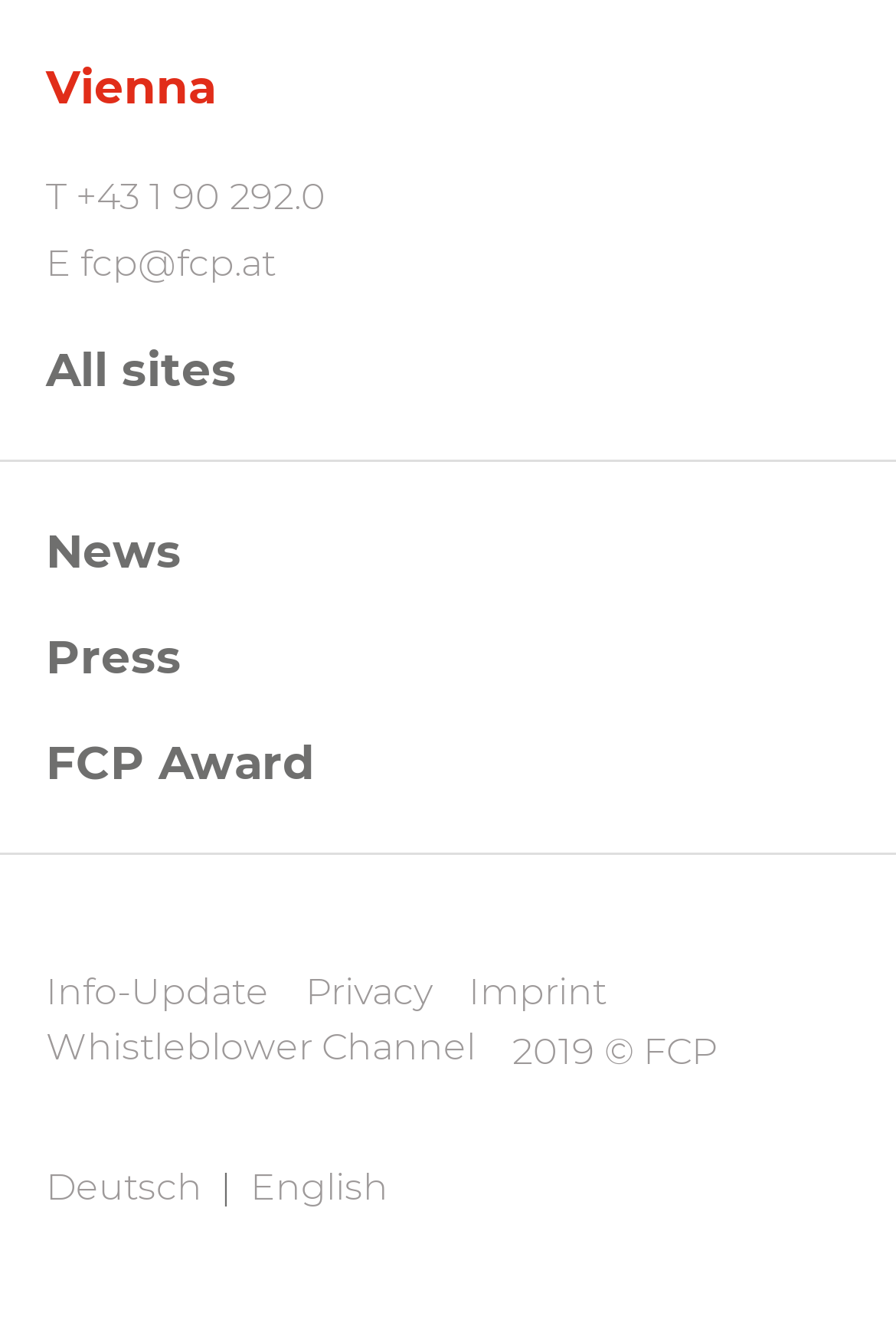Show the bounding box coordinates of the region that should be clicked to follow the instruction: "Call +43 1 90 292.0."

[0.085, 0.129, 0.364, 0.171]